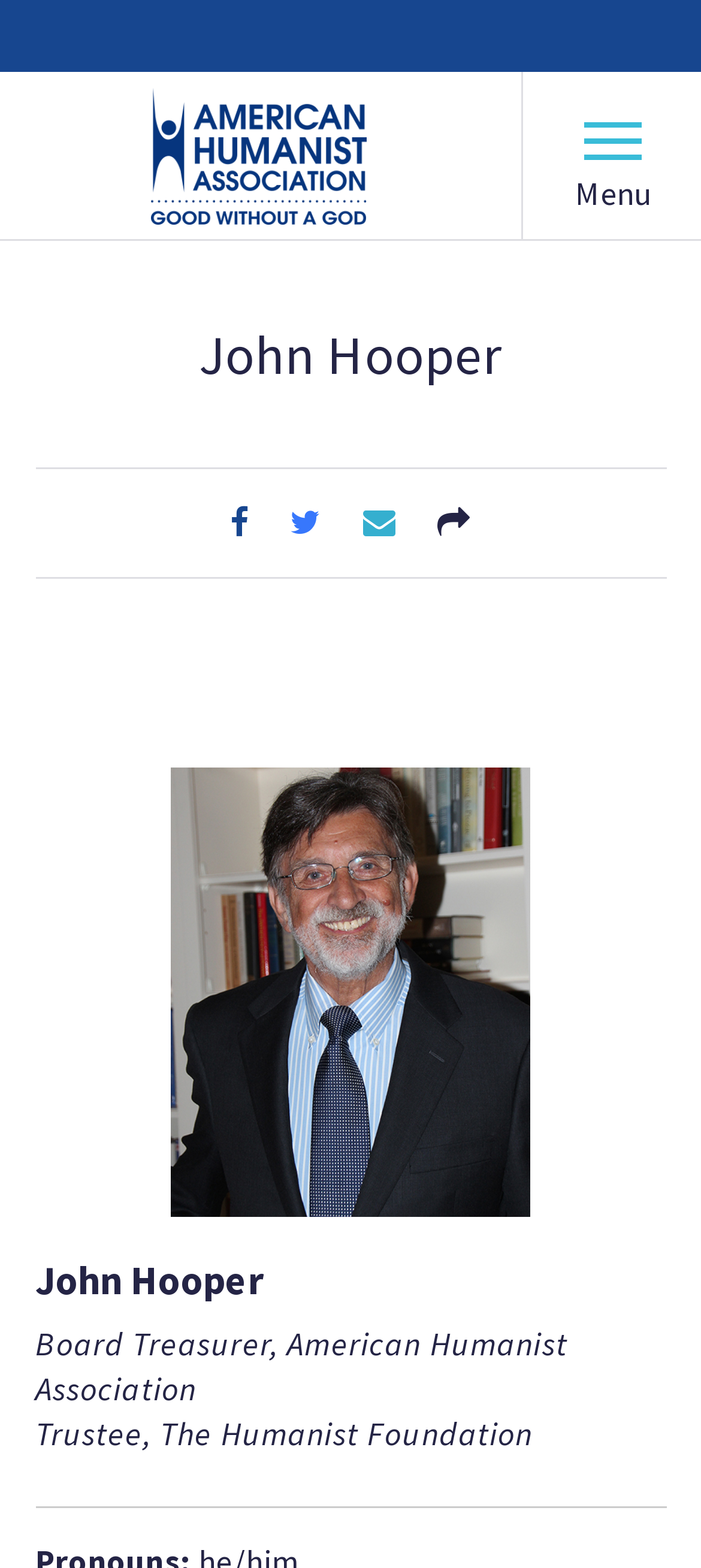Point out the bounding box coordinates of the section to click in order to follow this instruction: "search for something".

[0.133, 0.711, 0.867, 0.788]